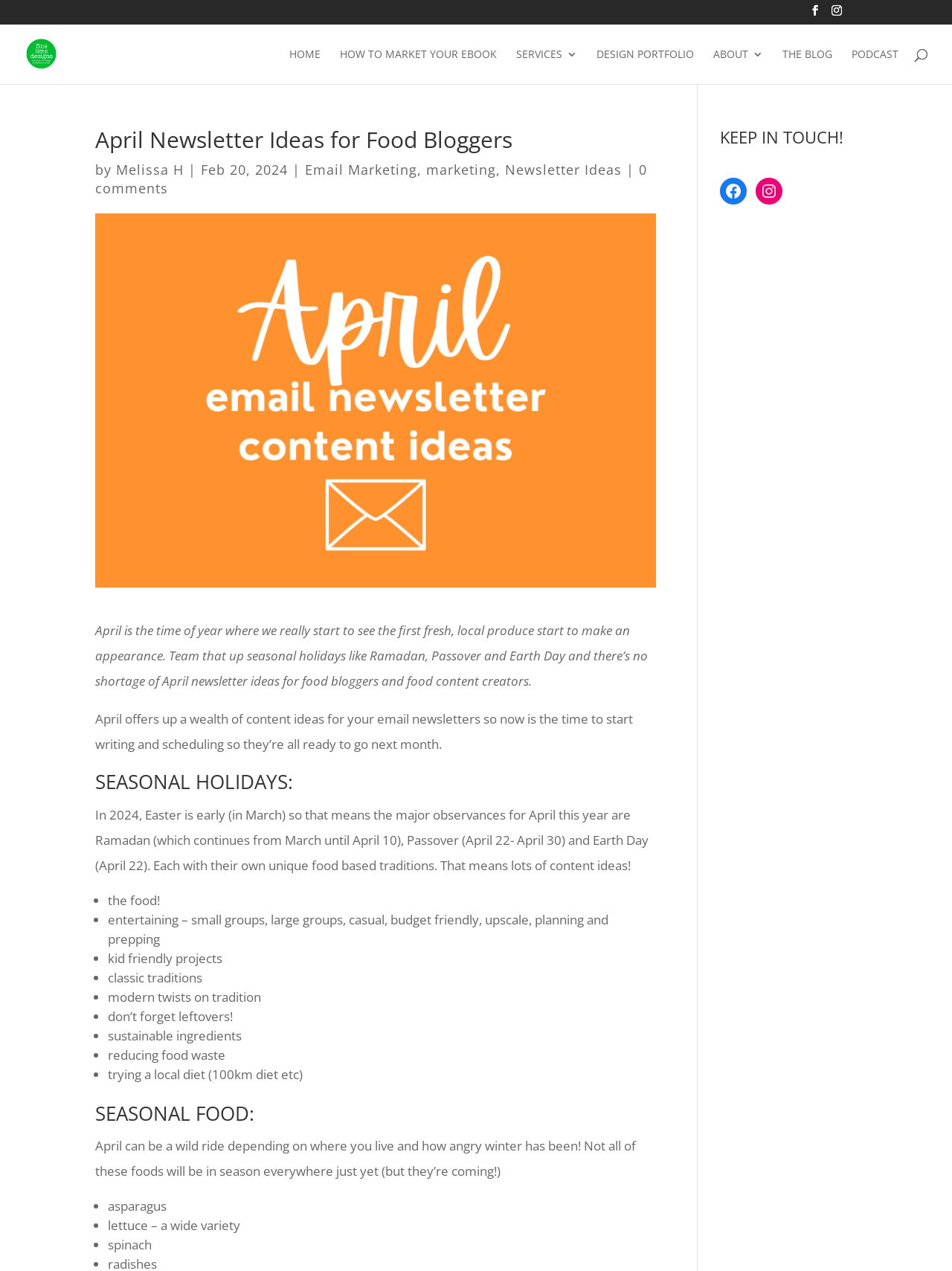Give a detailed explanation of the elements present on the webpage.

The webpage is about April newsletter ideas for food bloggers, specifically focusing on seasonal holidays and seasonal food. At the top, there is a navigation menu with links to "HOME", "HOW TO MARKET YOUR EBOOK", "SERVICES 3", "DESIGN PORTFOLIO", "ABOUT 3", "THE BLOG", and "PODCAST". Below the navigation menu, there is a search box.

The main content of the webpage is divided into sections. The first section has a heading "April Newsletter Ideas for Food Bloggers" and features an image with an orange background and white text. Below the image, there is a brief introduction to the topic, followed by a section on seasonal holidays, including Ramadan, Passover, and Earth Day. This section provides content ideas related to these holidays, such as food-based traditions and entertaining.

The next section is about seasonal food, highlighting the arrival of fresh, local produce in April. It lists various seasonal foods, including asparagus, lettuce, and spinach. Throughout the webpage, there are links to related topics, such as email marketing and newsletter ideas.

At the bottom of the webpage, there is a section titled "KEEP IN TOUCH!" with links to the website's Facebook and Instagram pages. The webpage also features a logo of "Fine Lime Designs" at the top left corner, which is a clickable link.